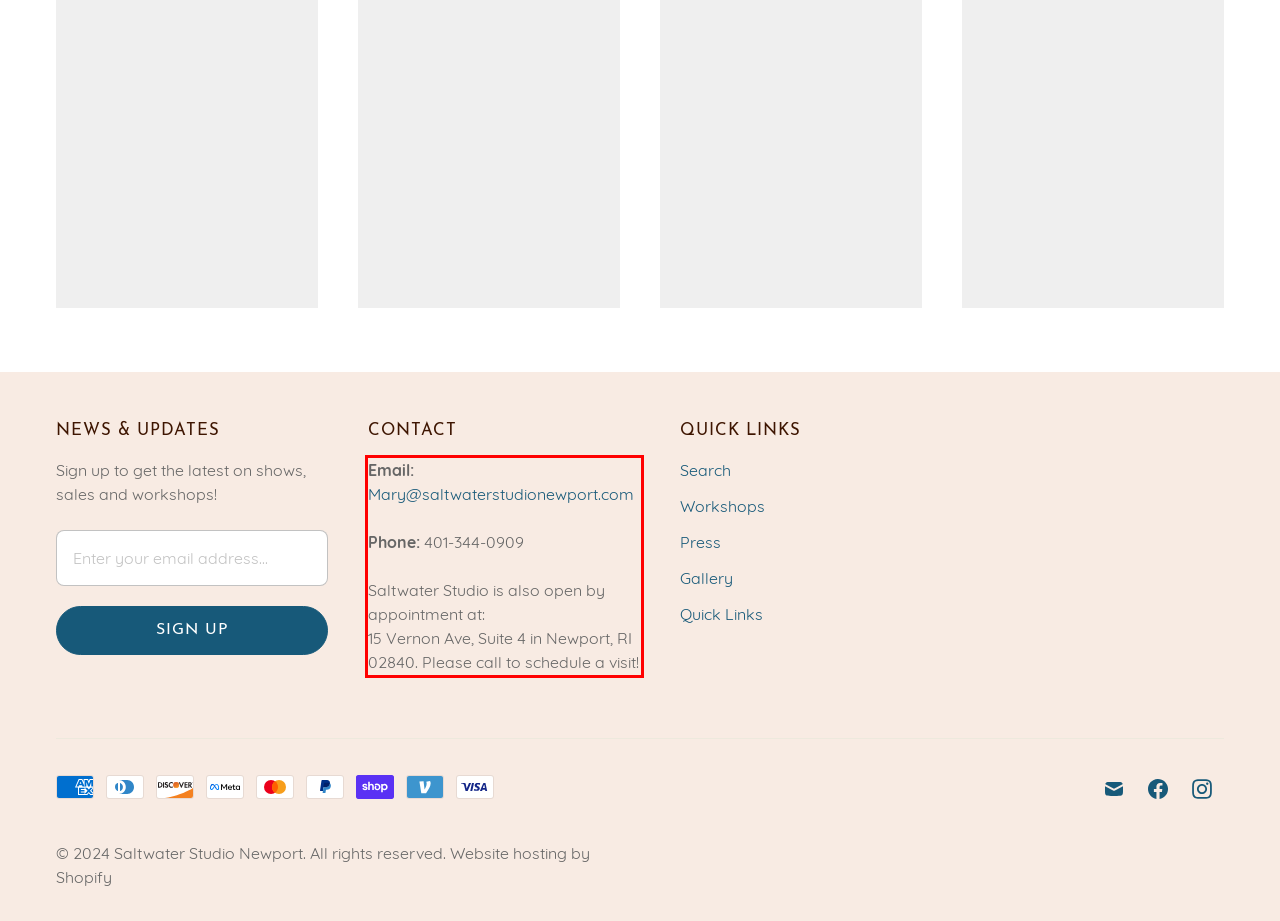You are provided with a screenshot of a webpage featuring a red rectangle bounding box. Extract the text content within this red bounding box using OCR.

Email: Mary@saltwaterstudionewport.com Phone: 401-344-0909 Saltwater Studio is also open by appointment at: 15 Vernon Ave, Suite 4 in Newport, RI 02840. Please call to schedule a visit!